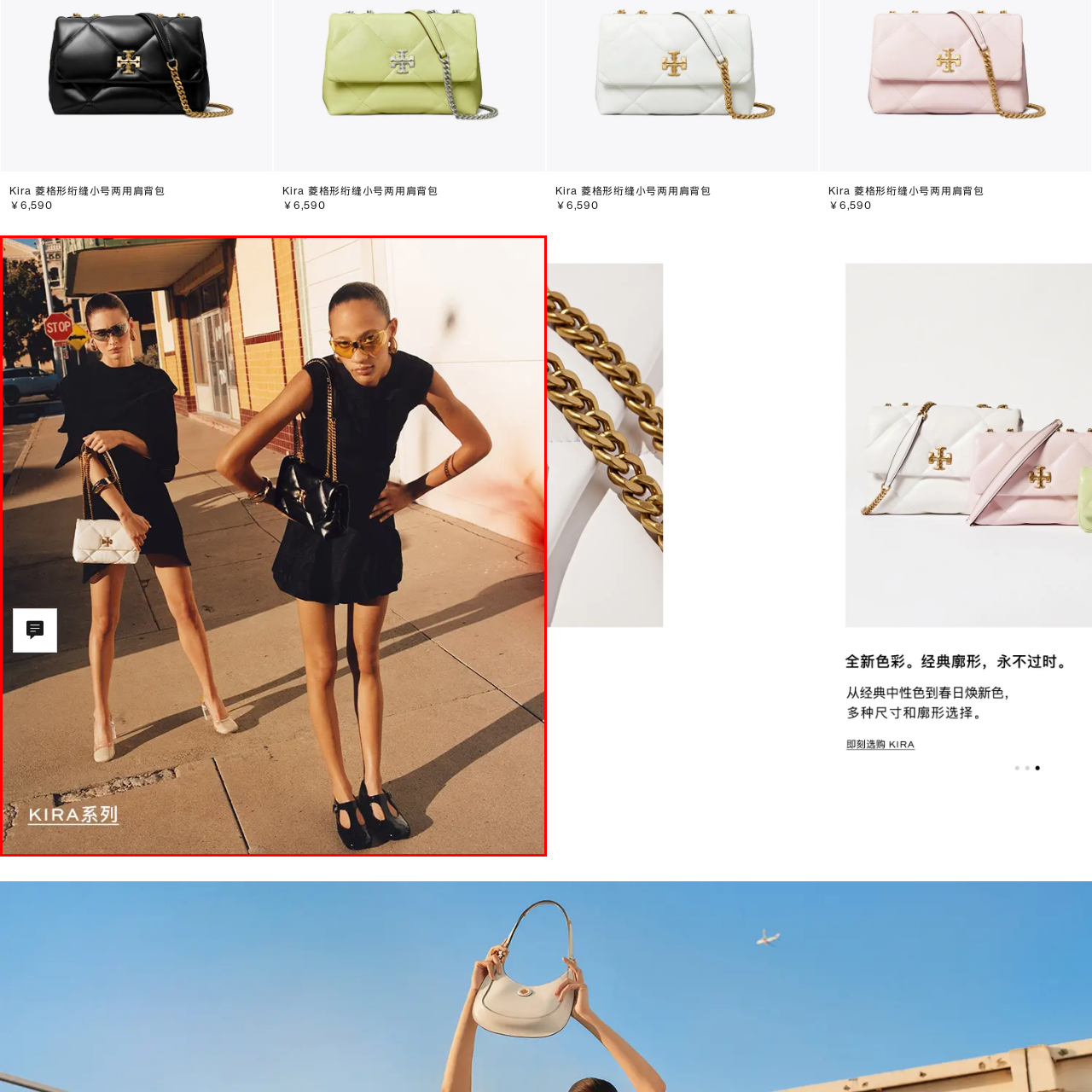Check the area bordered by the red box and provide a single word or phrase as the answer to the question: What is the name of the collection this photograph is part of?

Kira